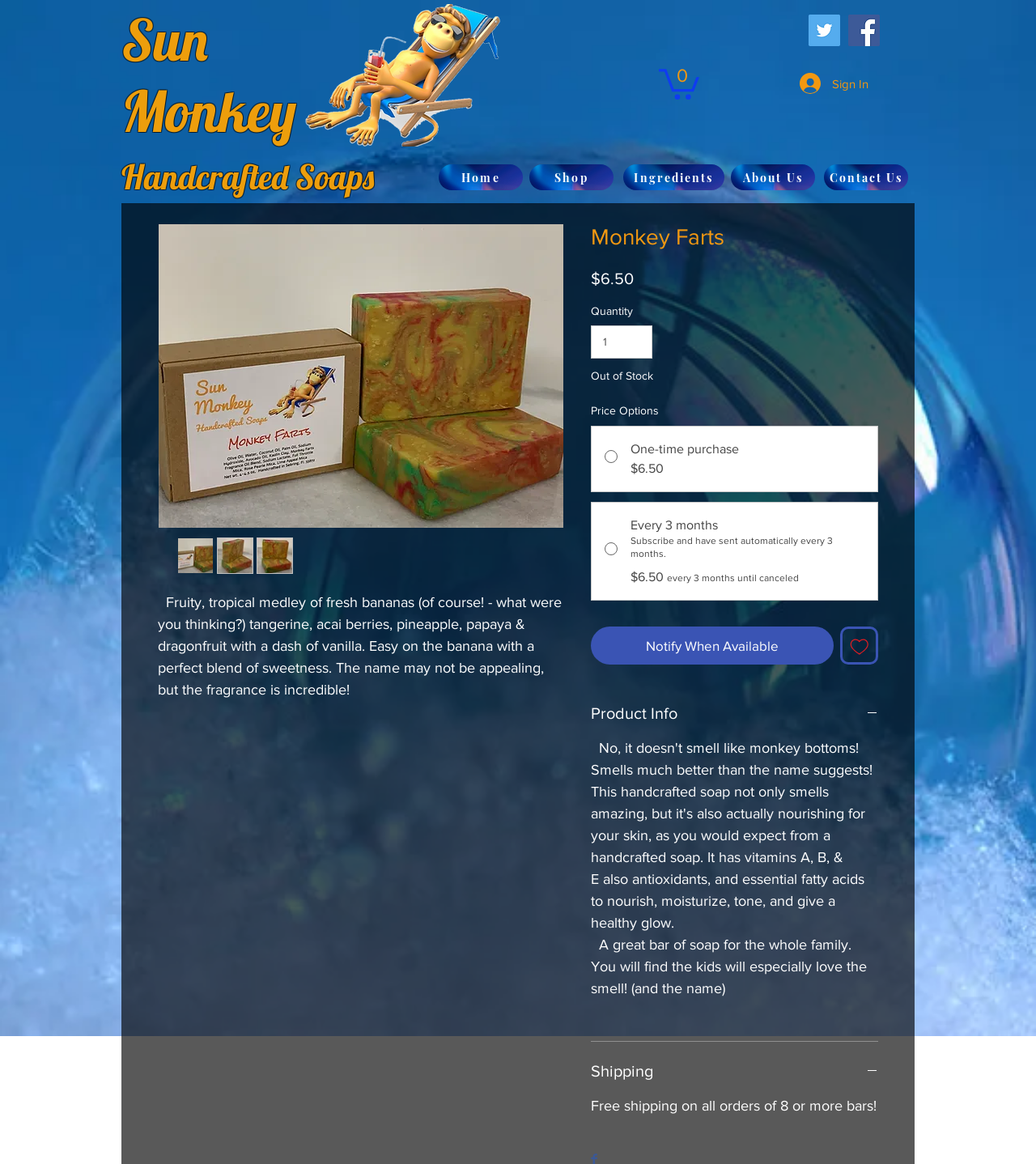What is the benefit of subscribing to the soap?
Could you answer the question with a detailed and thorough explanation?

I found the benefit of subscribing to the soap by looking at the StaticText element with the text 'Subscribe and have sent automatically every 3 months.' which indicates that the benefit of subscribing is to have the product sent automatically every 3 months.